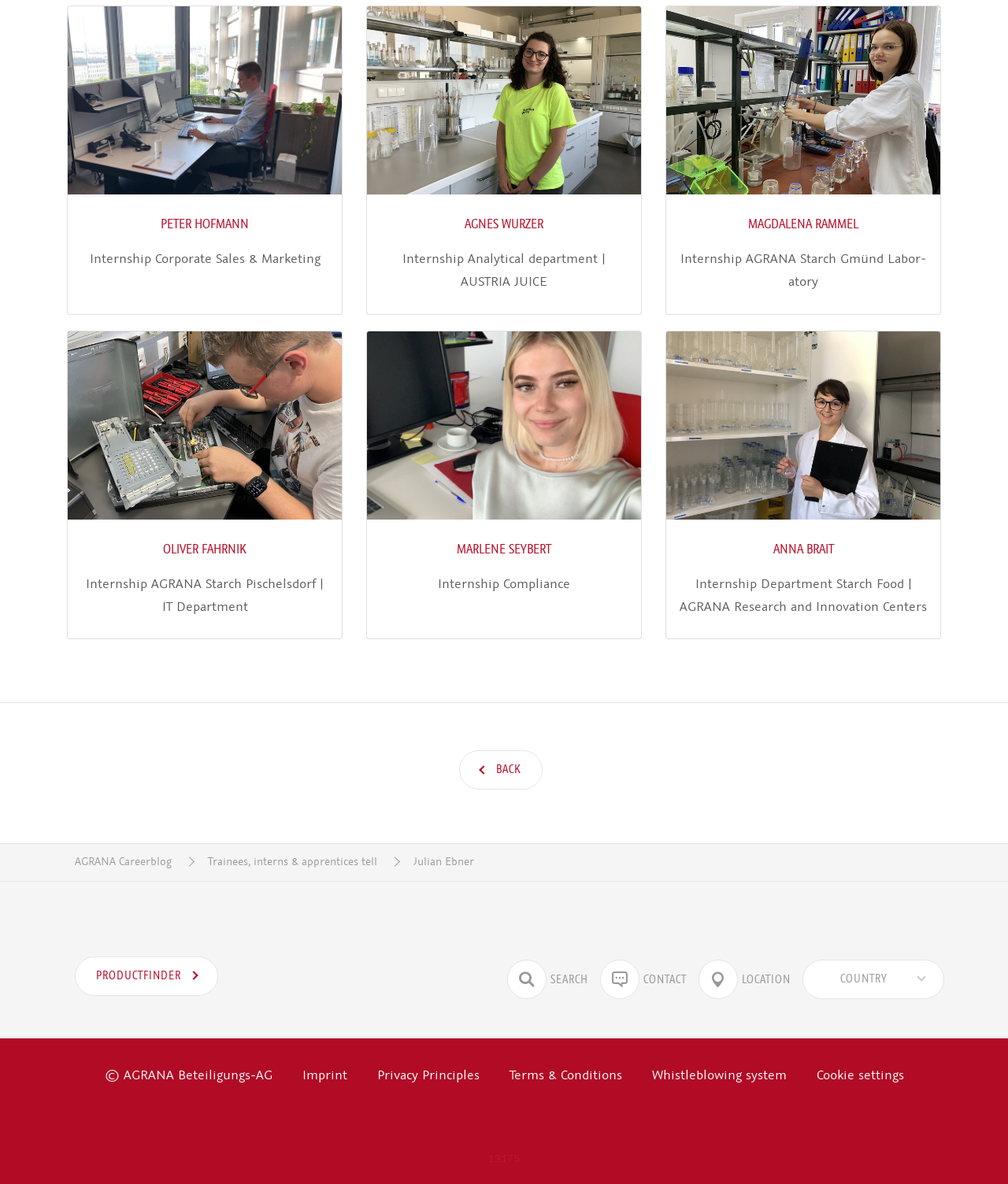Please answer the following question using a single word or phrase: 
What is the purpose of the combobox with the text 'COUNTRY'?

Select country